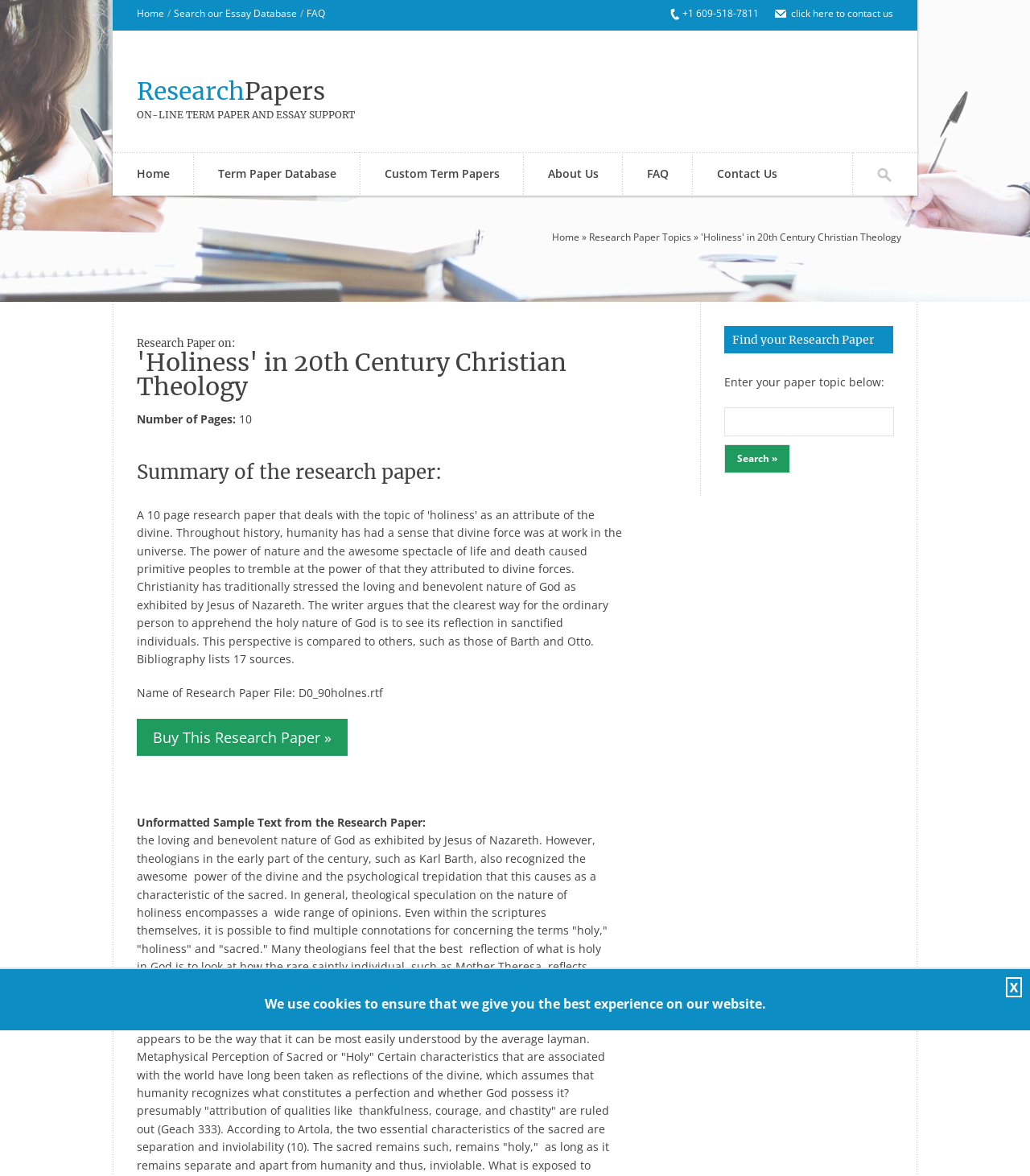Identify the bounding box for the described UI element: "Contact Us".

[0.673, 0.131, 0.778, 0.166]